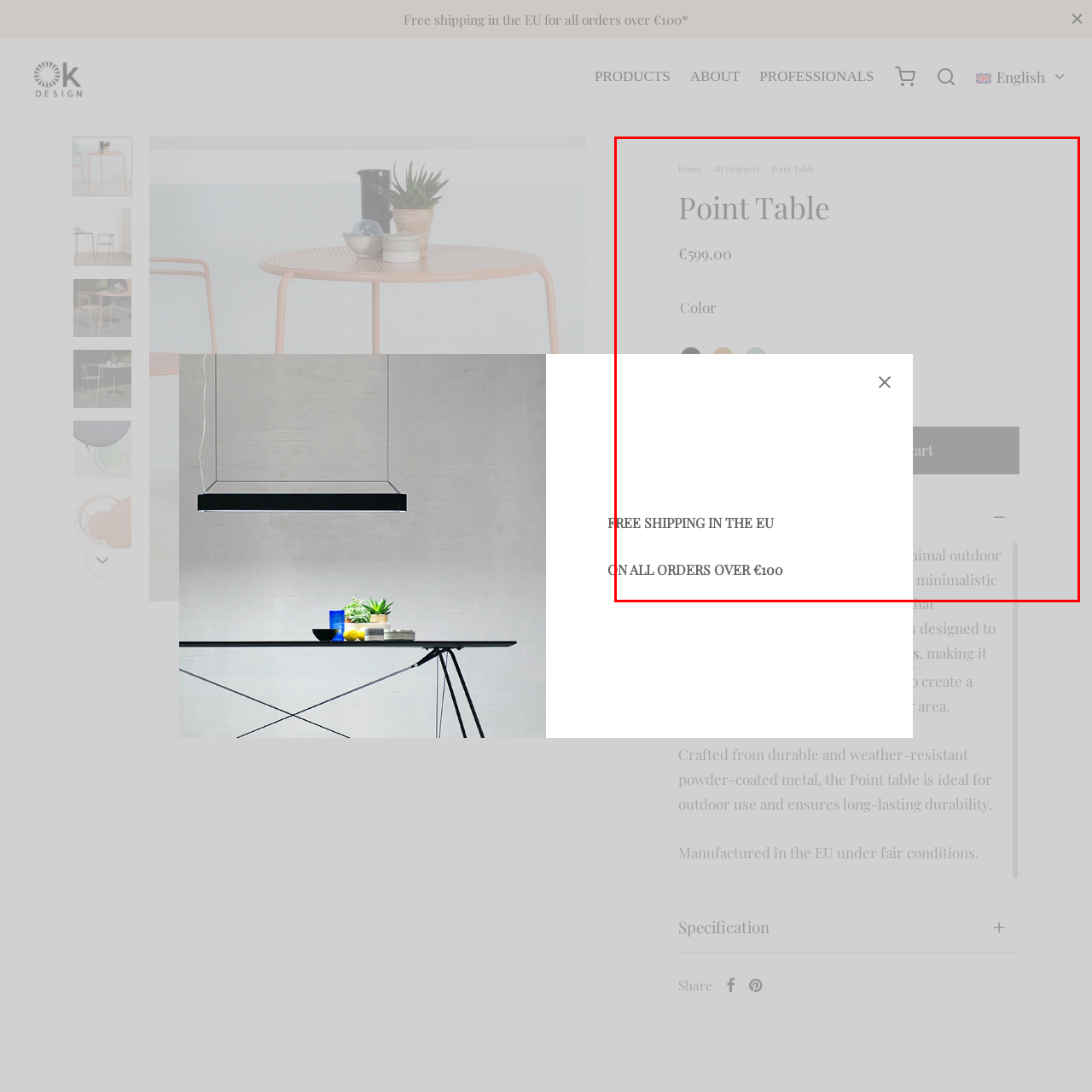Please examine the highlighted section of the image enclosed in the red rectangle and provide a comprehensive answer to the following question based on your observation: What is the minimum order amount for free shipping within the EU?

According to the prominent banner above the product information, customers can enjoy free shipping within the EU if their order amount exceeds €100, making it a seamless shopping experience.